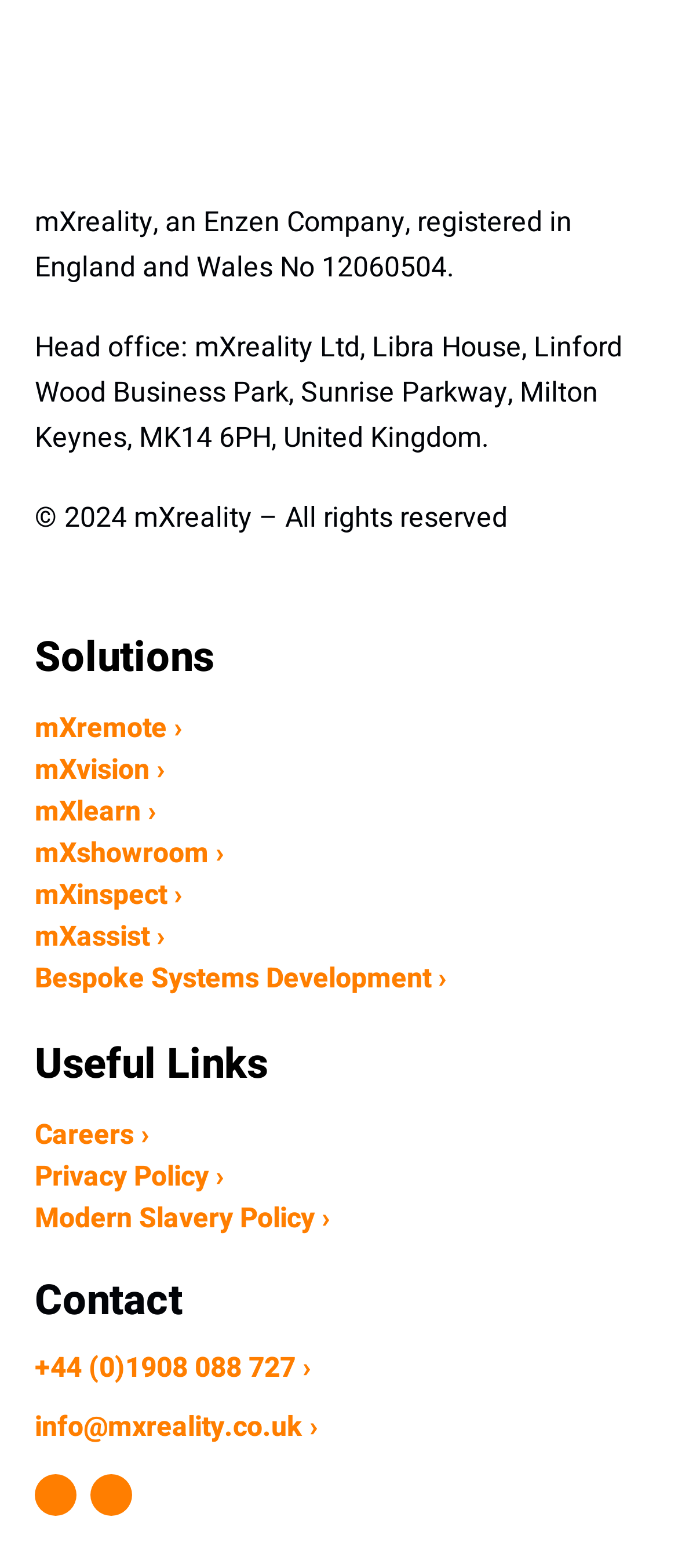Please find the bounding box coordinates in the format (top-left x, top-left y, bottom-right x, bottom-right y) for the given element description. Ensure the coordinates are floating point numbers between 0 and 1. Description: Privacy Policy ›

[0.051, 0.738, 0.331, 0.764]